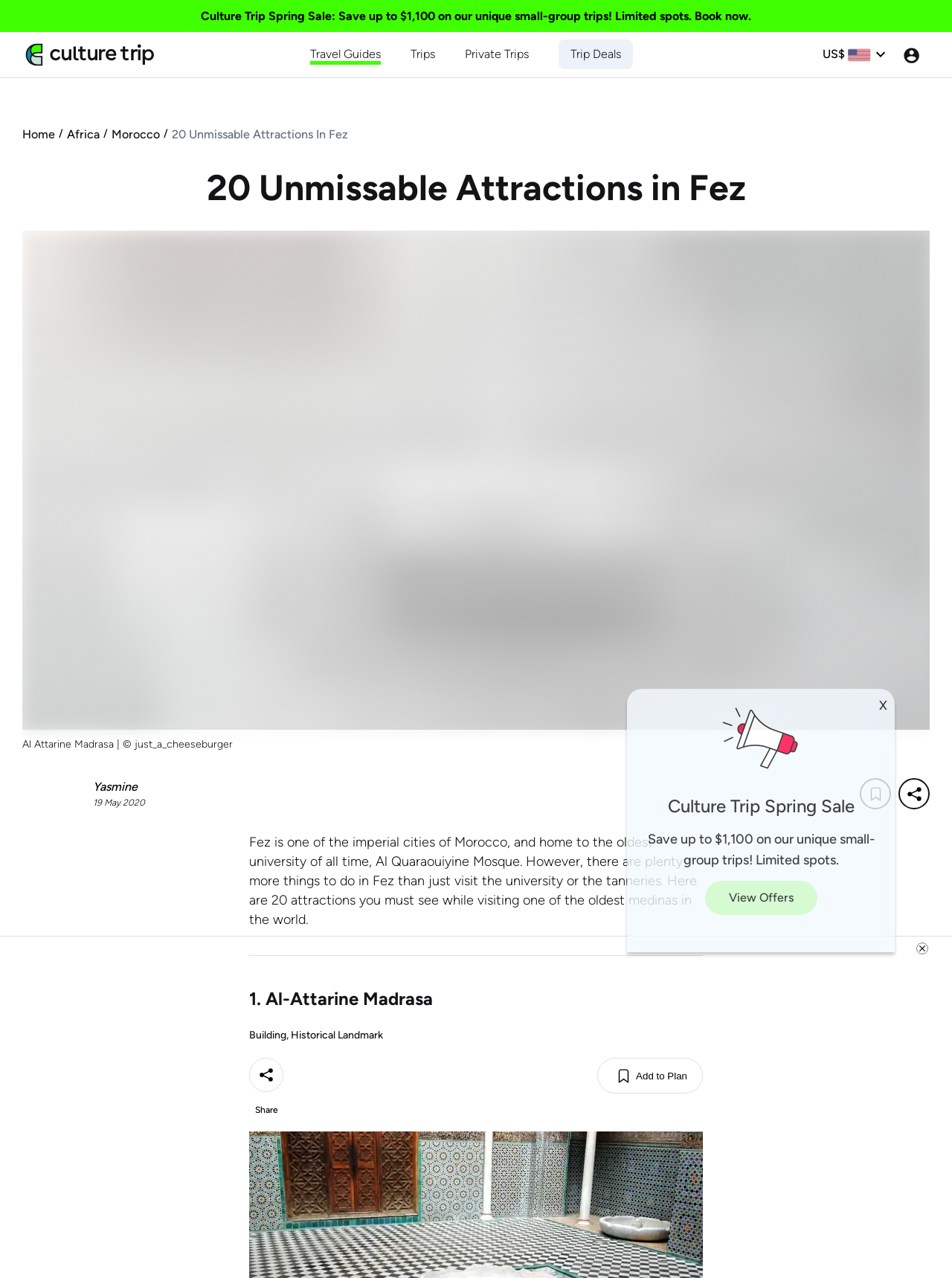Locate the bounding box coordinates of the clickable region to complete the following instruction: "View Offers."

[0.74, 0.689, 0.858, 0.716]